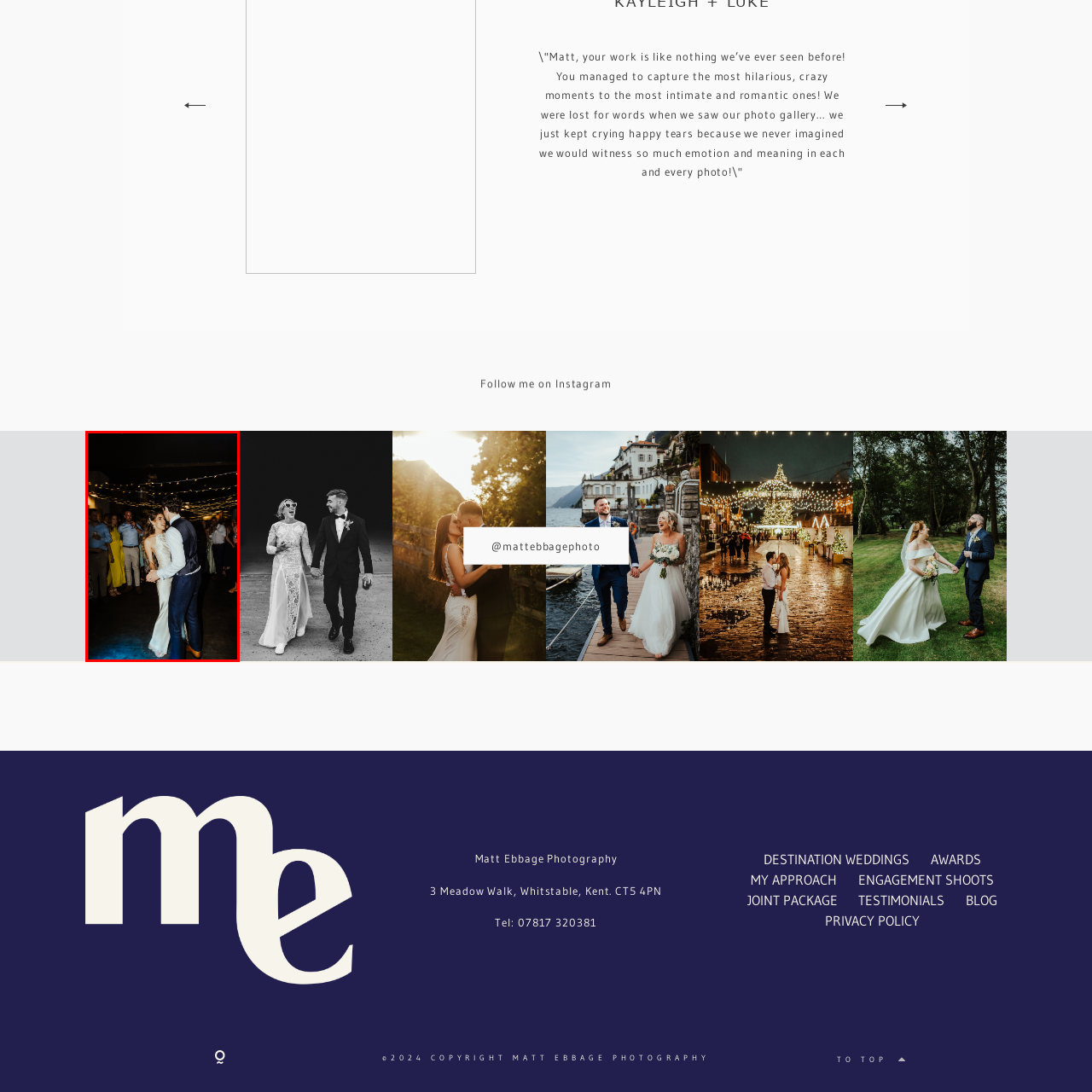What is the atmosphere of the scene?
Look at the image enclosed by the red bounding box and give a detailed answer using the visual information available in the image.

The caption describes the atmosphere as 'animated', which suggests that the scene is lively and vibrant, with guests engaging in conversations and smiling in admiration.